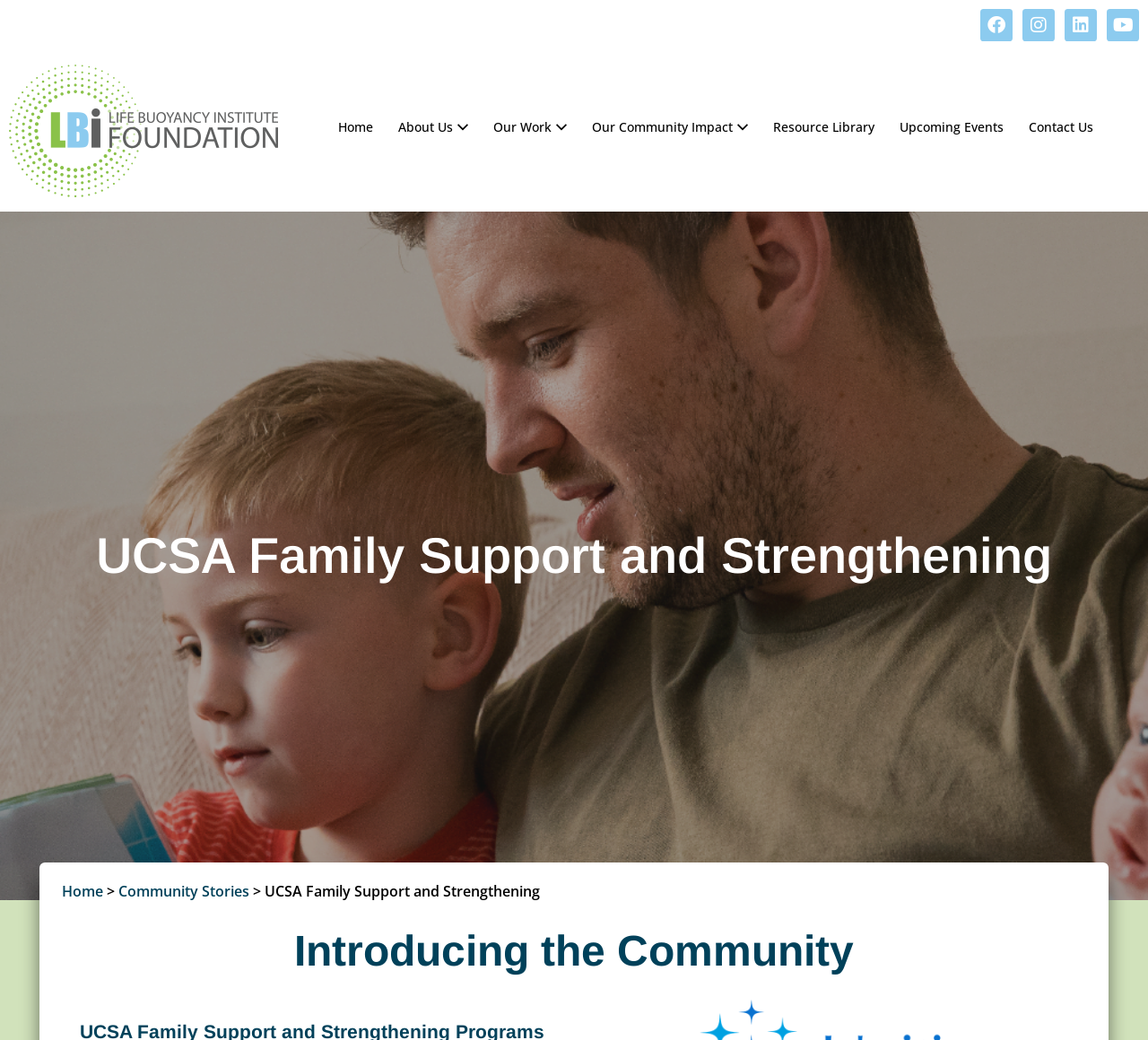Find the bounding box coordinates of the UI element according to this description: "Our Community Impact".

[0.505, 0.091, 0.662, 0.153]